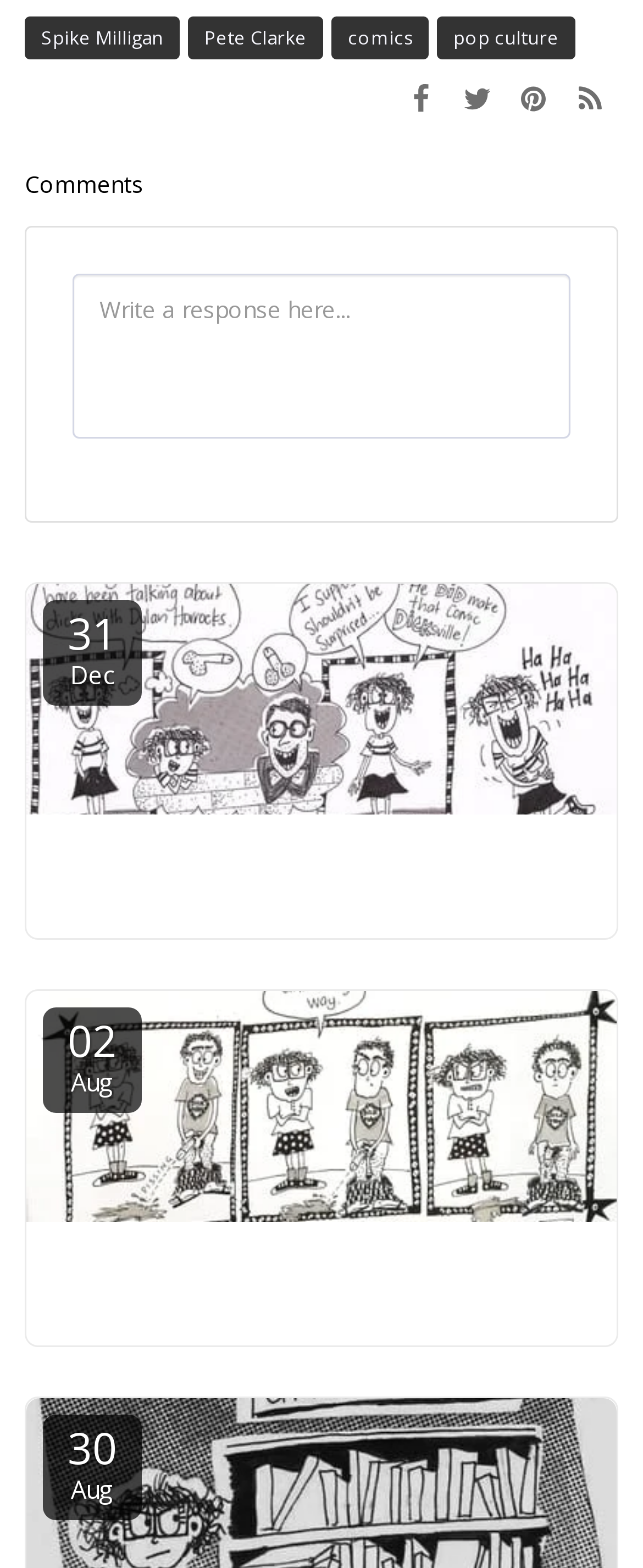Please analyze the image and give a detailed answer to the question:
What is the longest link text on the webpage?

I compared the length of all the link texts on the webpage and found that the longest link text is 'Competent boy comics - parts 1, 2 and 3', which is associated with the link element at a bounding box coordinate of [0.092, 0.8, 0.908, 0.821].